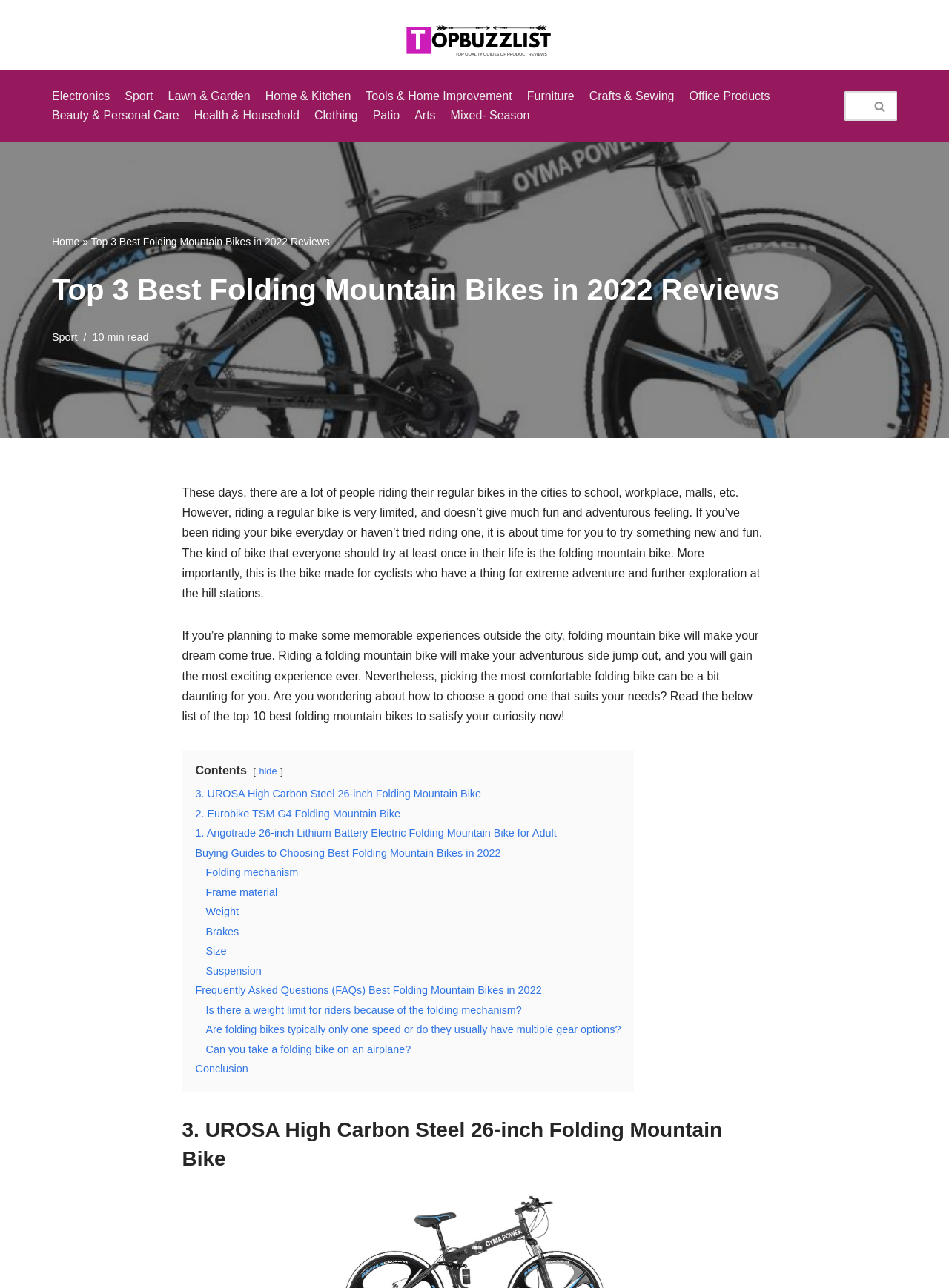What is the main title displayed on this webpage?

Top 3 Best Folding Mountain Bikes in 2022 Reviews